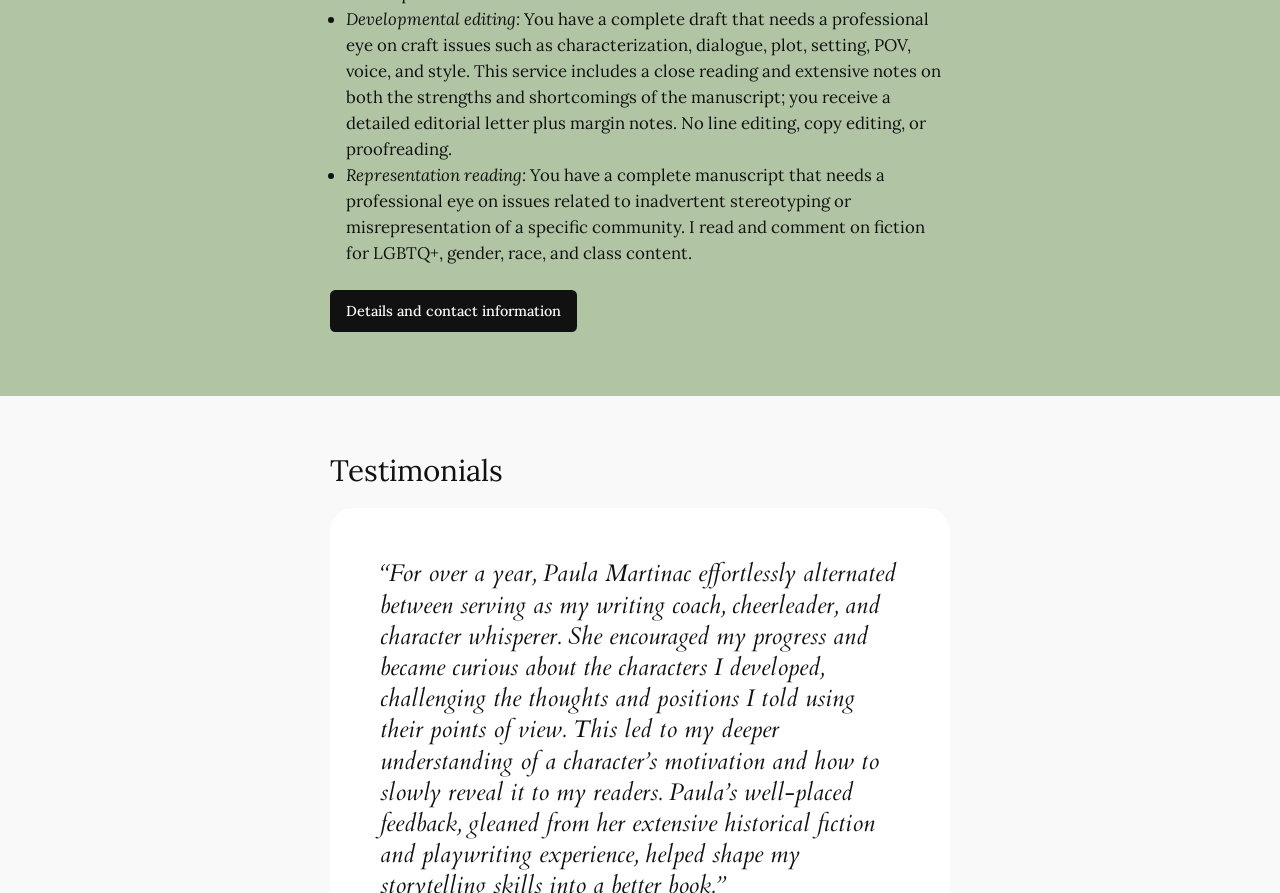Where can I find more information about the services?
Answer briefly with a single word or phrase based on the image.

Details and contact information